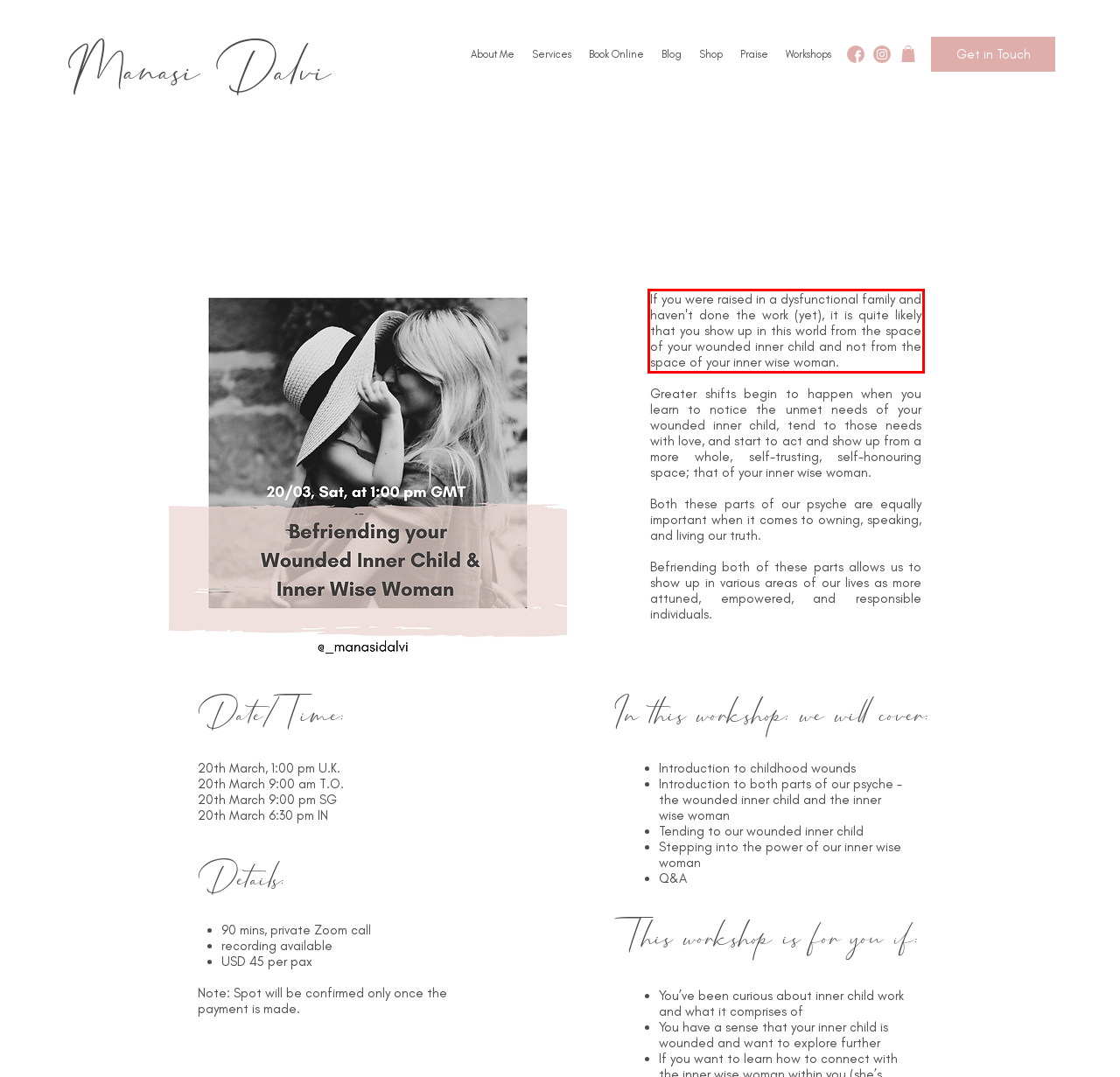Please use OCR to extract the text content from the red bounding box in the provided webpage screenshot.

If you were raised in a dysfunctional family and haven't done the work (yet), it is quite likely that you show up in this world from the space of your wounded inner child and not from the space of your inner wise woman.